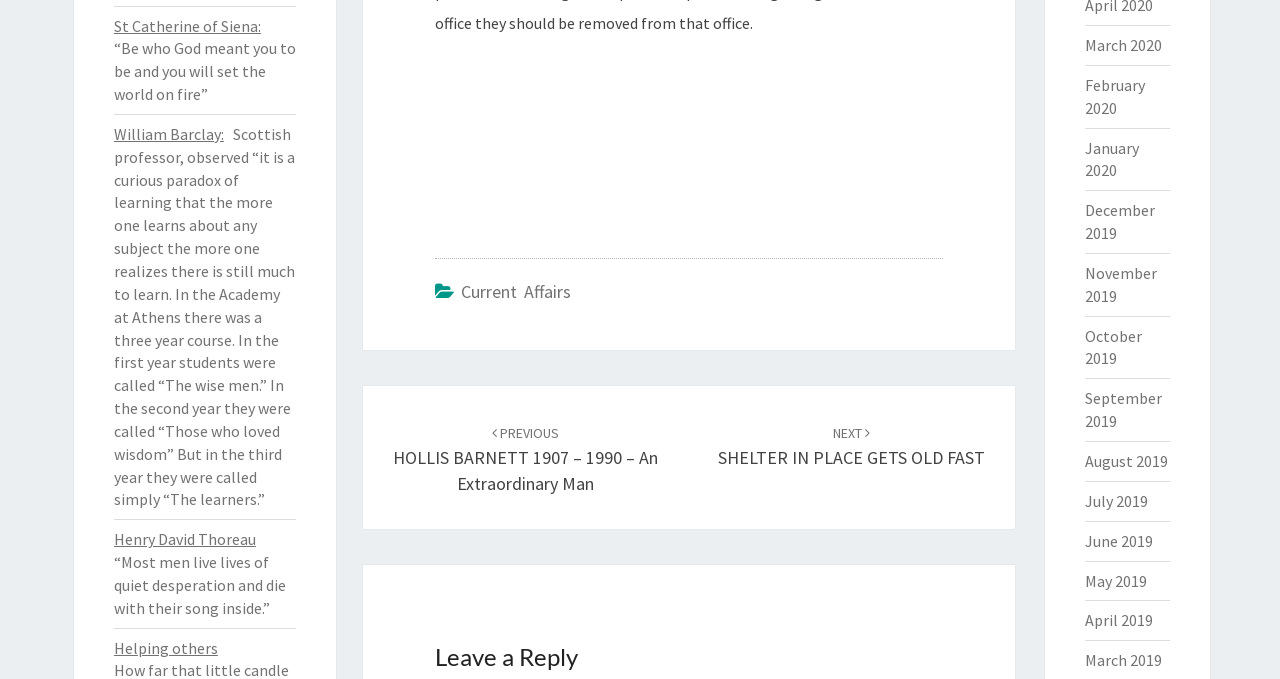Determine the bounding box coordinates of the clickable element to achieve the following action: 'Go to 'PREVIOUS HOLLIS BARNETT 1907 – 1990 – An Extraordinary Man''. Provide the coordinates as four float values between 0 and 1, formatted as [left, top, right, bottom].

[0.307, 0.619, 0.514, 0.728]